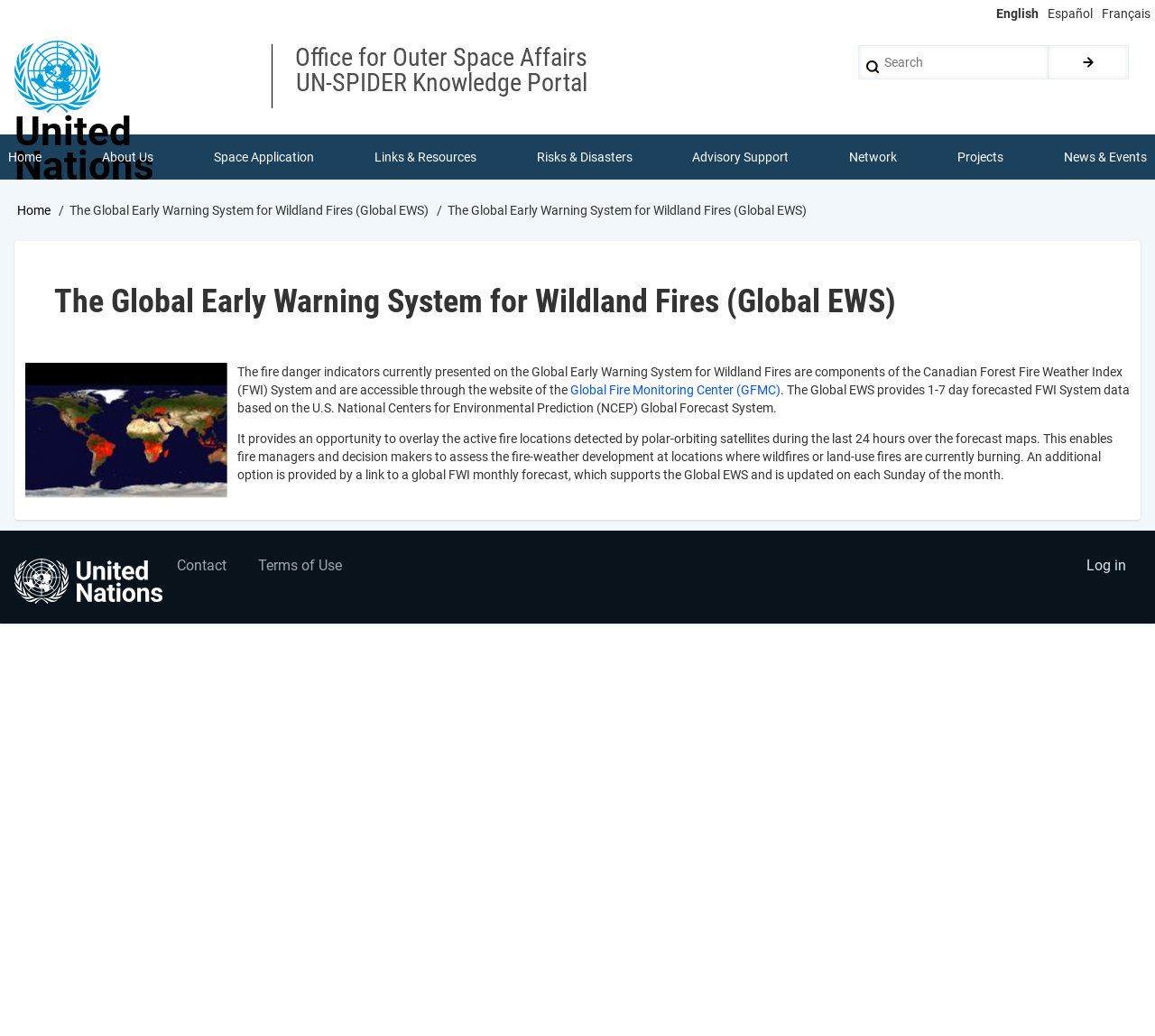Please identify the bounding box coordinates of the element that needs to be clicked to execute the following command: "Search for something". Provide the bounding box using four float numbers between 0 and 1, formatted as [left, top, right, bottom].

[0.743, 0.044, 0.907, 0.077]